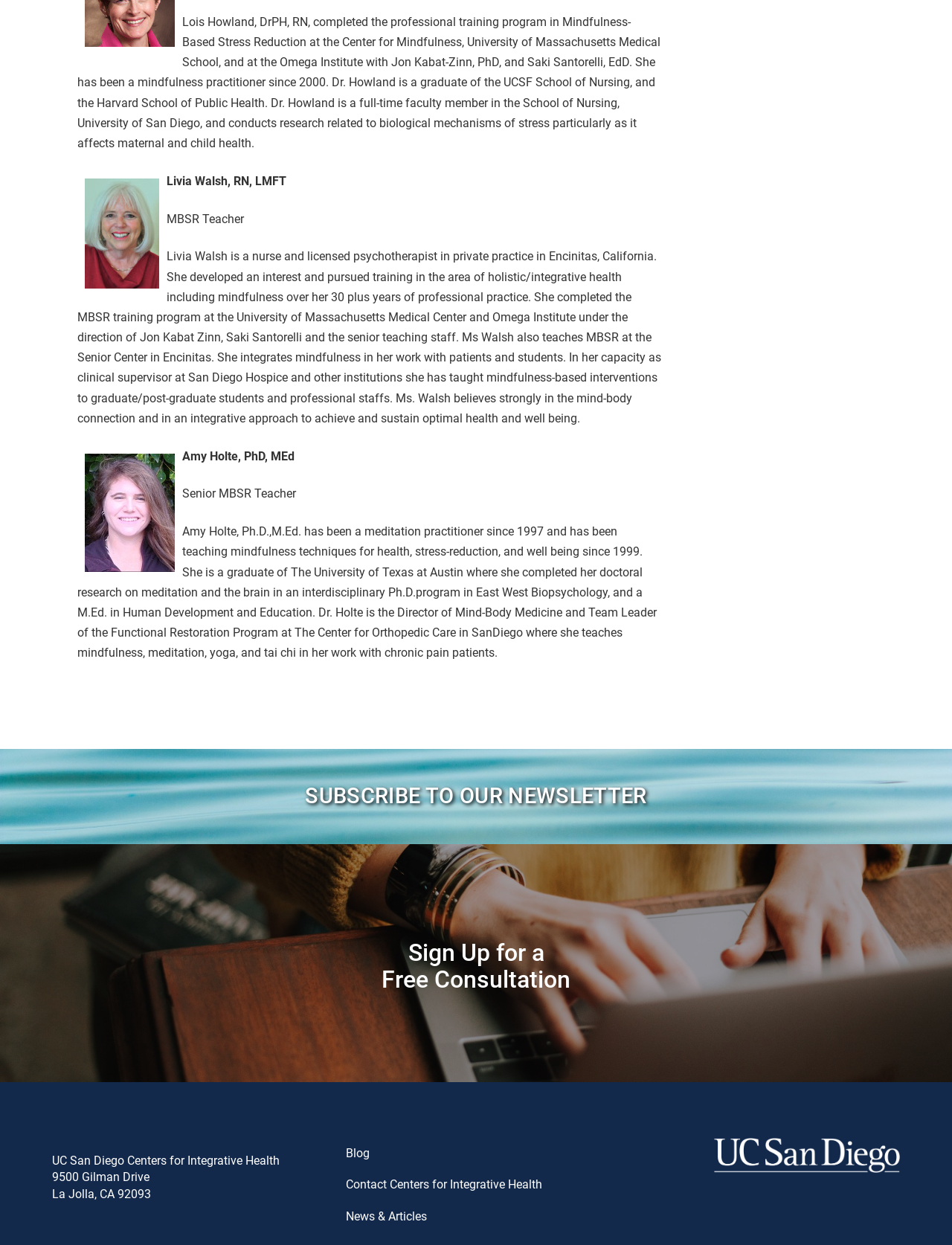What is the topic of Livia Walsh's teaching at the Senior Center in Encinitas?
Provide a fully detailed and comprehensive answer to the question.

According to the static text element, Livia Walsh teaches MBSR (Mindfulness-Based Stress Reduction) at the Senior Center in Encinitas.